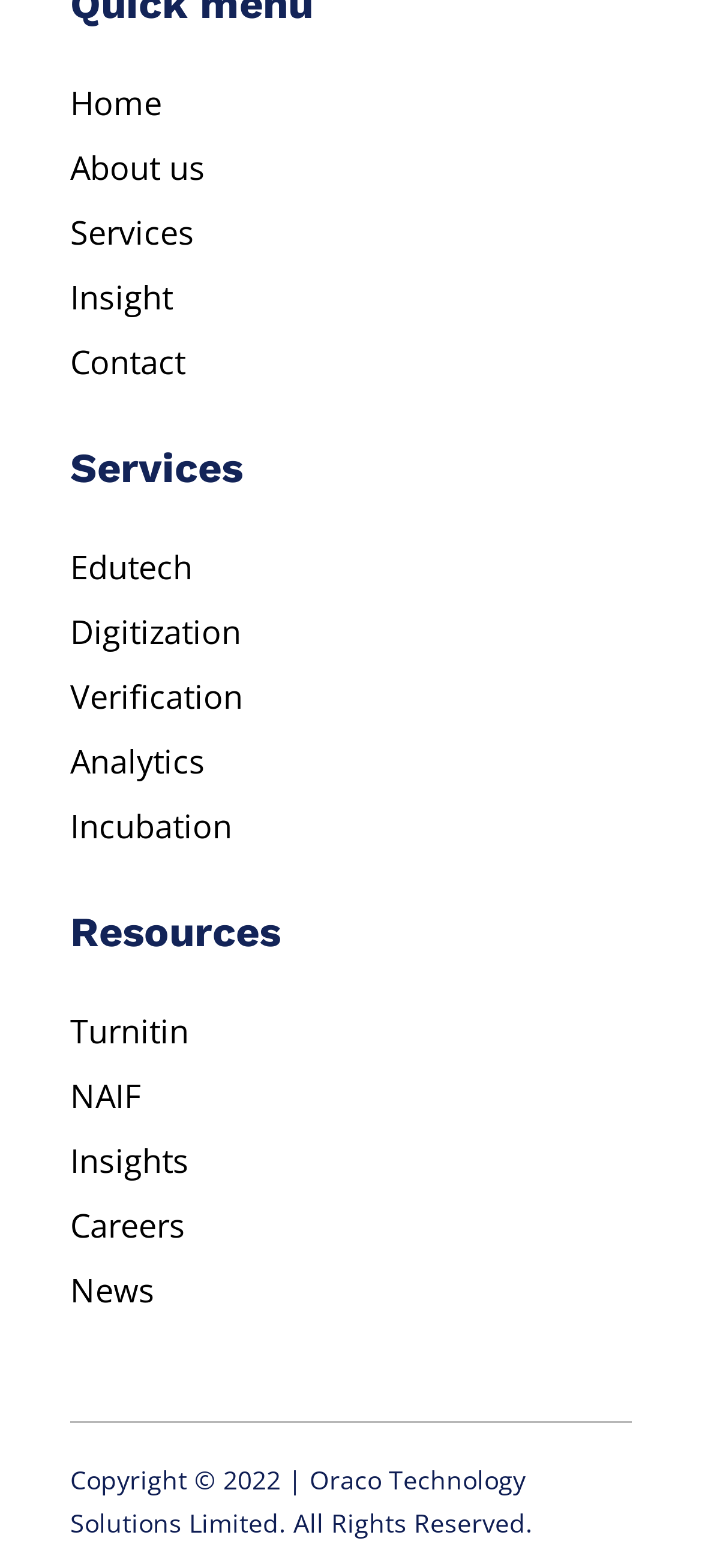Look at the image and write a detailed answer to the question: 
How many navigation links are there at the top?

There are five navigation links at the top of the webpage, which are 'Home', 'About us', 'Services', 'Insight', and 'Contact'. This can be determined by looking at the links at the top of the webpage.